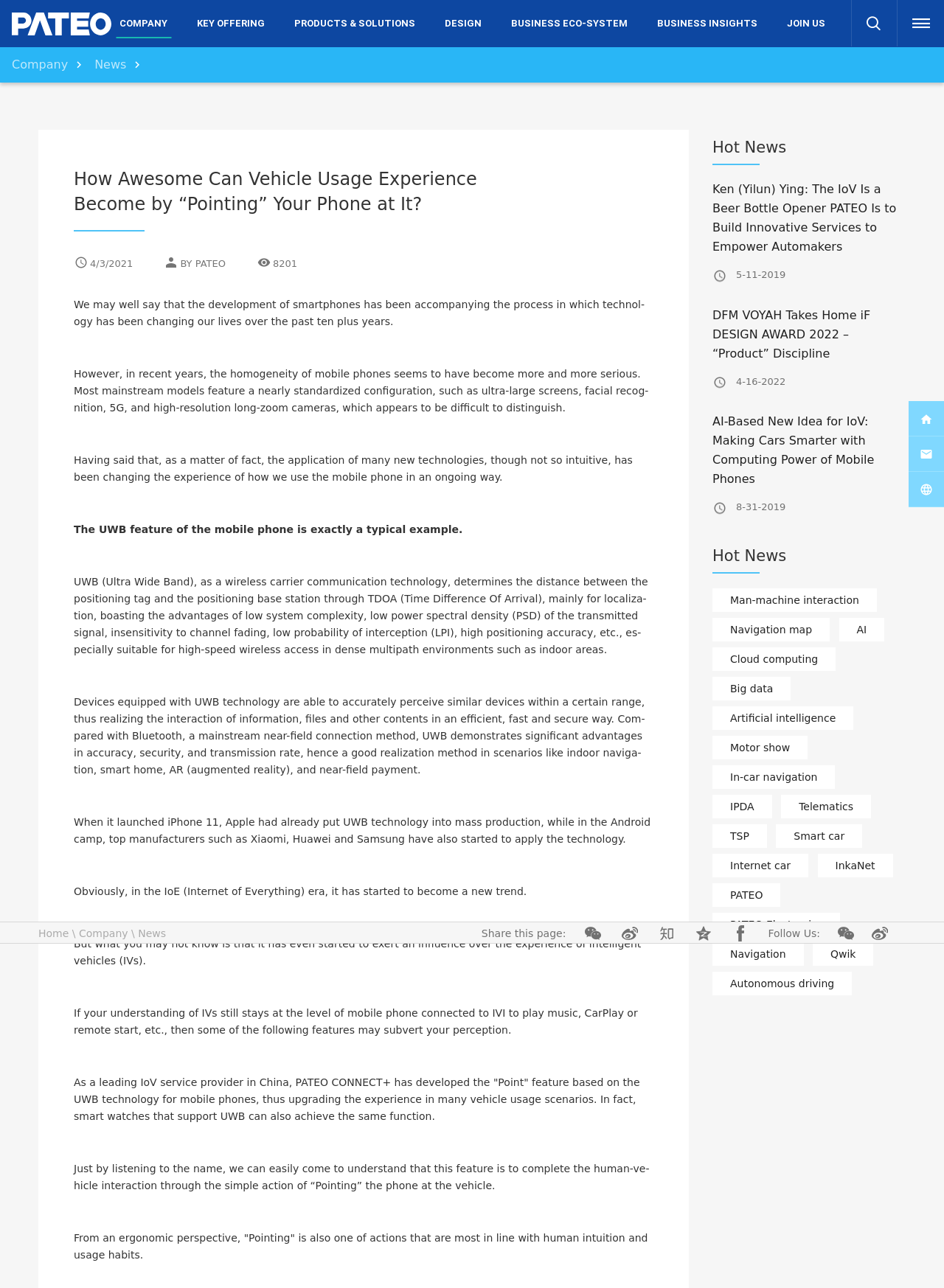Can you find the bounding box coordinates of the area I should click to execute the following instruction: "Click on the 'Hot News' link"?

[0.755, 0.108, 0.833, 0.121]